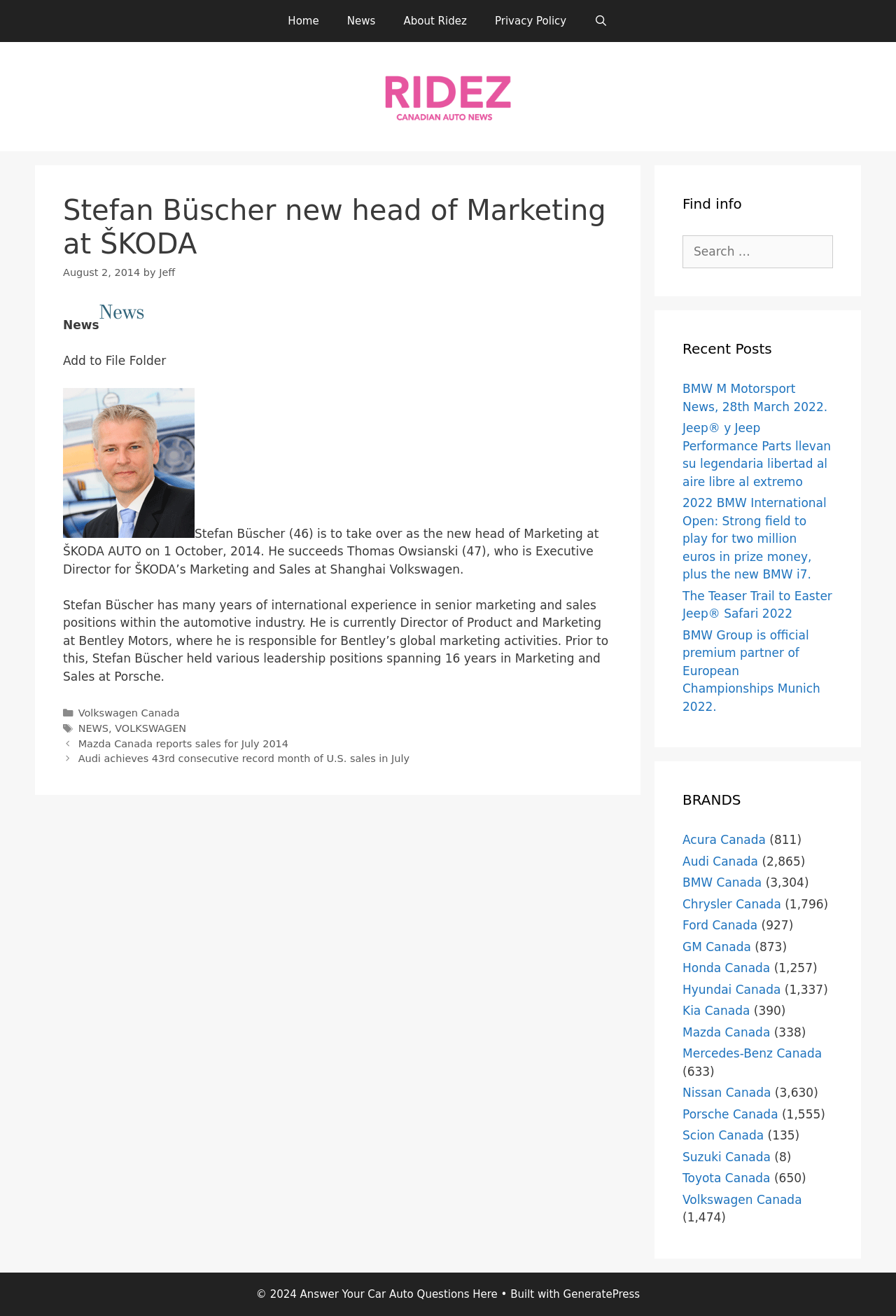Extract the bounding box coordinates for the described element: "Mercedes-Benz Canada". The coordinates should be represented as four float numbers between 0 and 1: [left, top, right, bottom].

[0.762, 0.795, 0.917, 0.806]